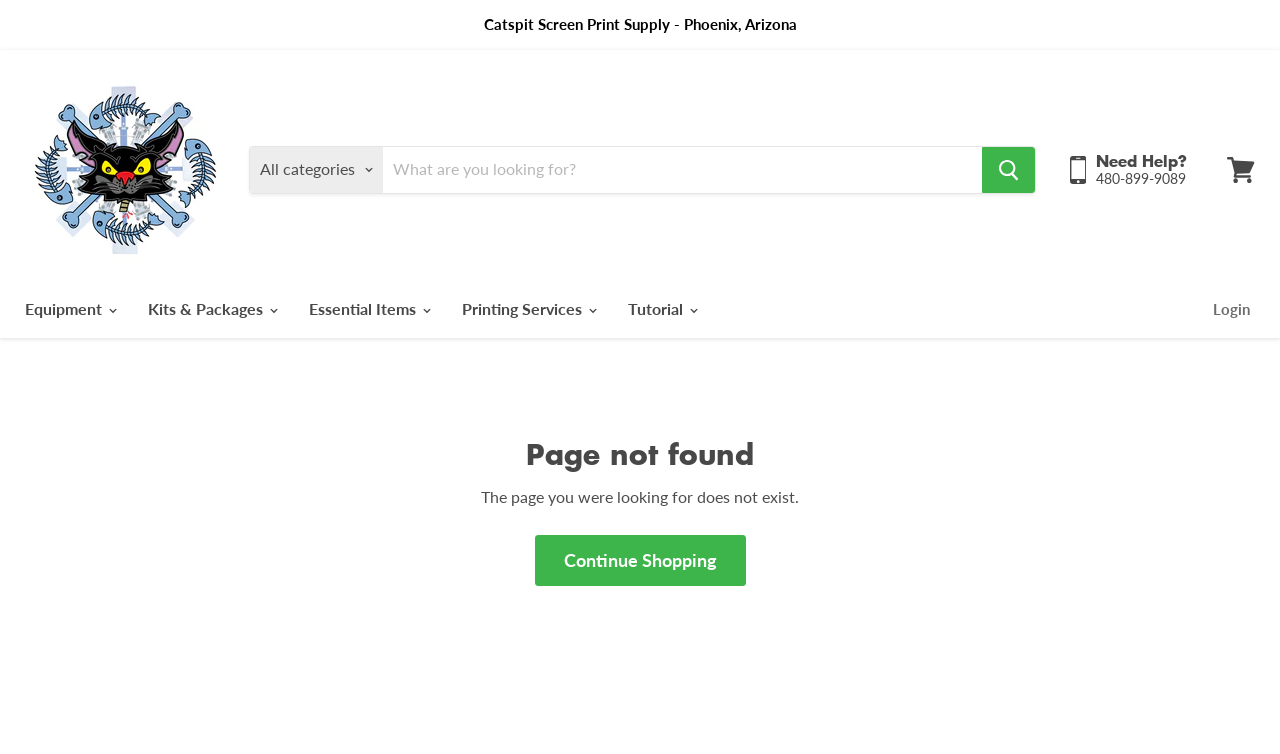Find the bounding box coordinates of the UI element according to this description: "Tutorial".

[0.479, 0.381, 0.555, 0.437]